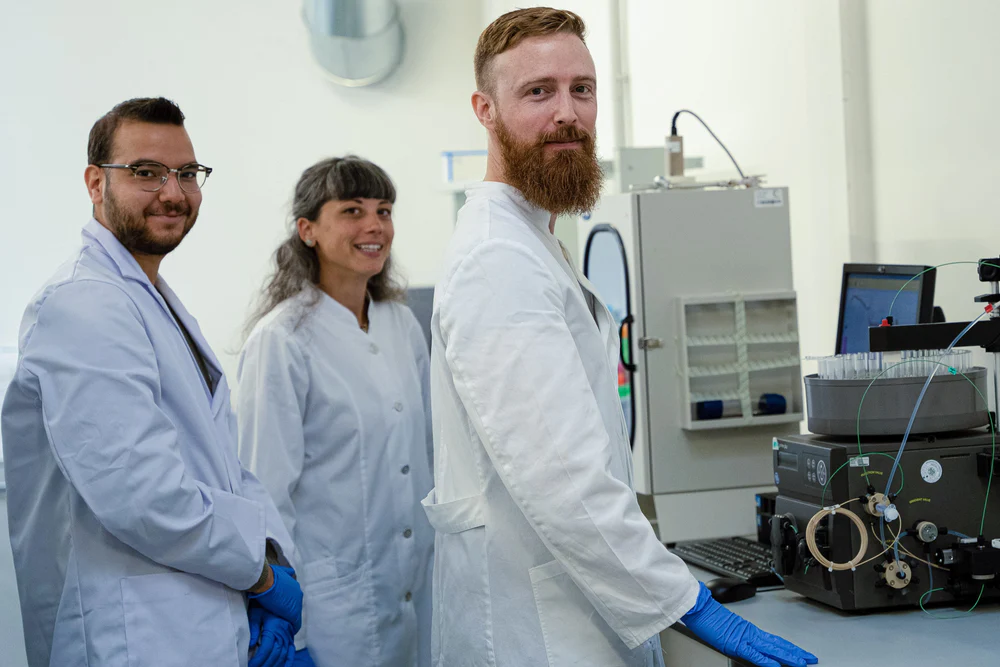How many individuals are in the image?
Using the visual information from the image, give a one-word or short-phrase answer.

Three